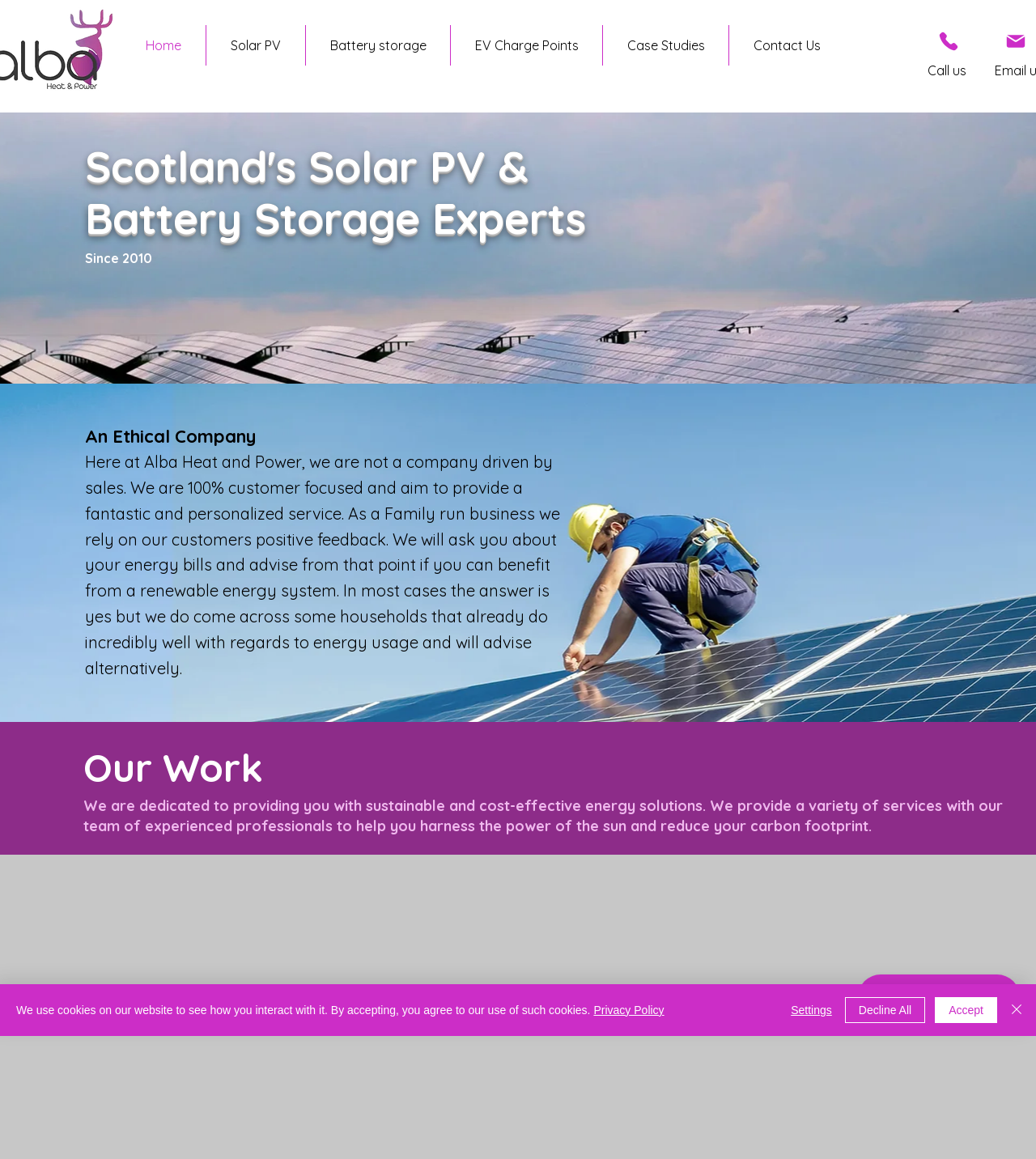How long has the company been in business?
Please answer the question with a detailed and comprehensive explanation.

The company has been in business since 2010, as stated in the StaticText element 'Since 2010'.